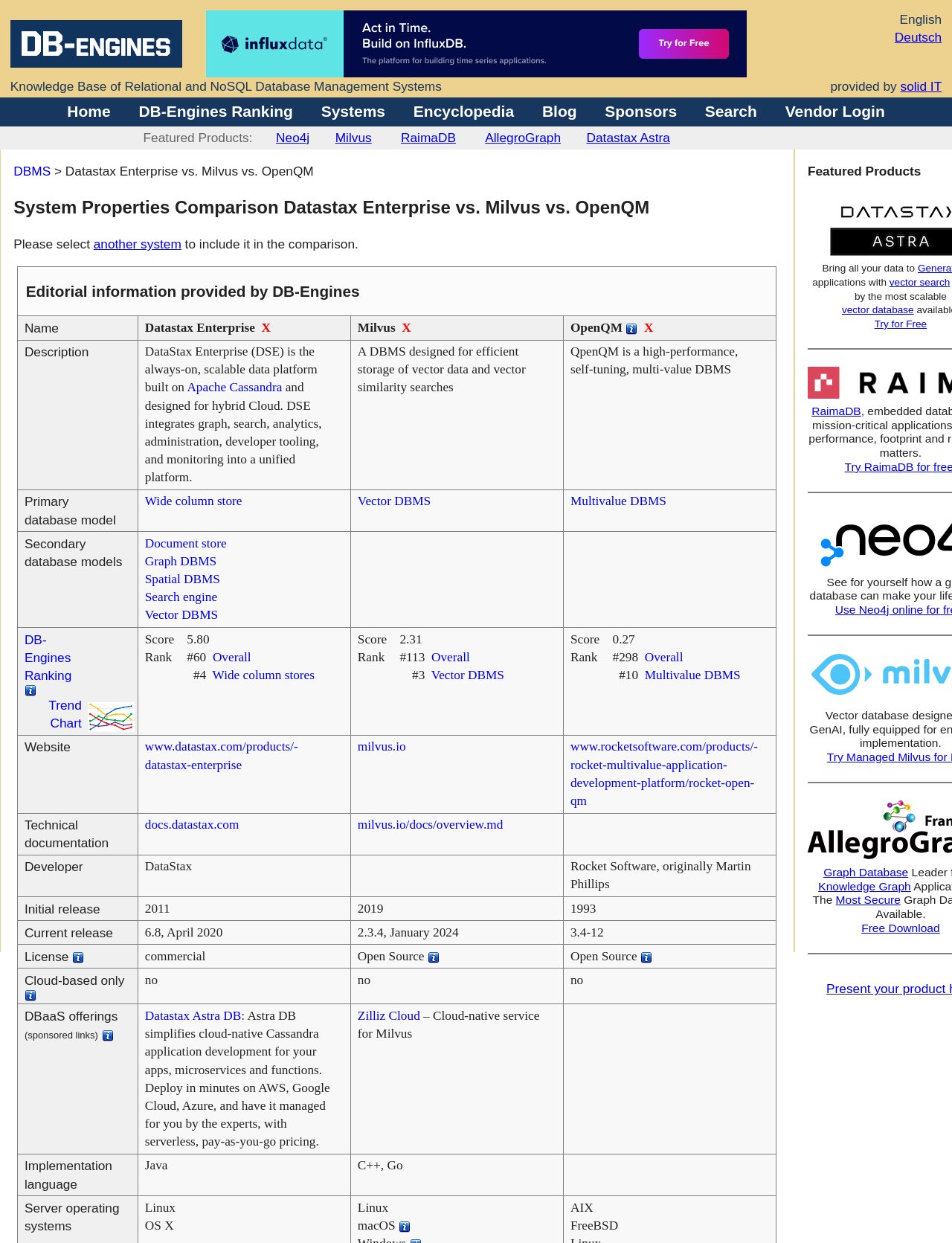Locate the bounding box coordinates of the element you need to click to accomplish the task described by this instruction: "Compare with another system".

[0.098, 0.19, 0.19, 0.202]